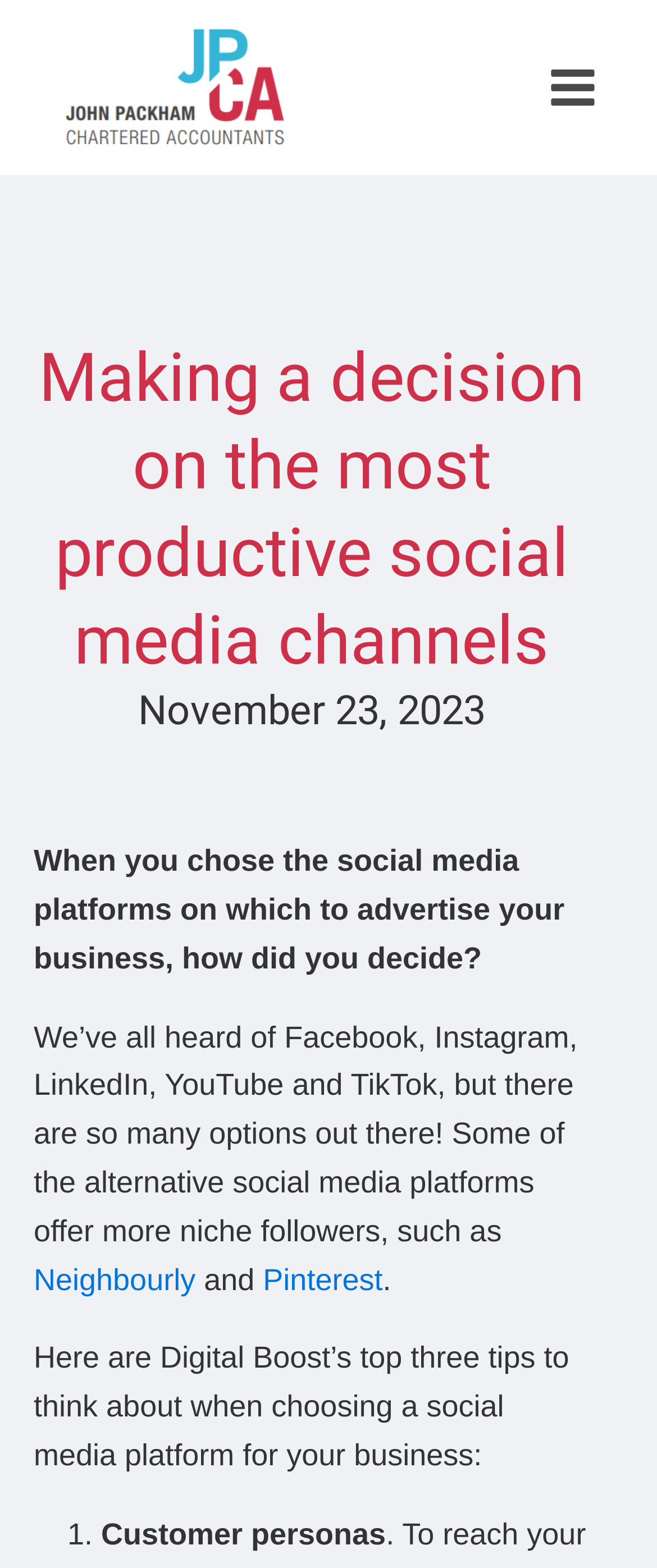Elaborate on the webpage's design and content in a detailed caption.

The webpage appears to be a blog post or article discussing the decision-making process for choosing the most productive social media channels for a business. At the top left of the page, there is a logo of "JPCA" (John Packham Chartered Accountants) with a link to the homepage. 

Below the logo, there is a heading that reads "Making a decision on the most productive social media channels" followed by a subheading with the date "November 23, 2023". 

The main content of the article starts with a paragraph that asks a question about how one decides which social media platforms to advertise on. The text continues to discuss the various options available, mentioning popular platforms like Facebook, Instagram, and LinkedIn, as well as more niche alternatives like Neighbourly and Pinterest. 

Further down, the article provides three tips from Digital Boost for choosing a social media platform for a business. The first tip is labeled as "1. Customer personas" and is likely followed by two more tips, although they are not visible in the provided accessibility tree. 

On the top right of the page, there is a graphical element with a series of bars, but its exact purpose is unclear.